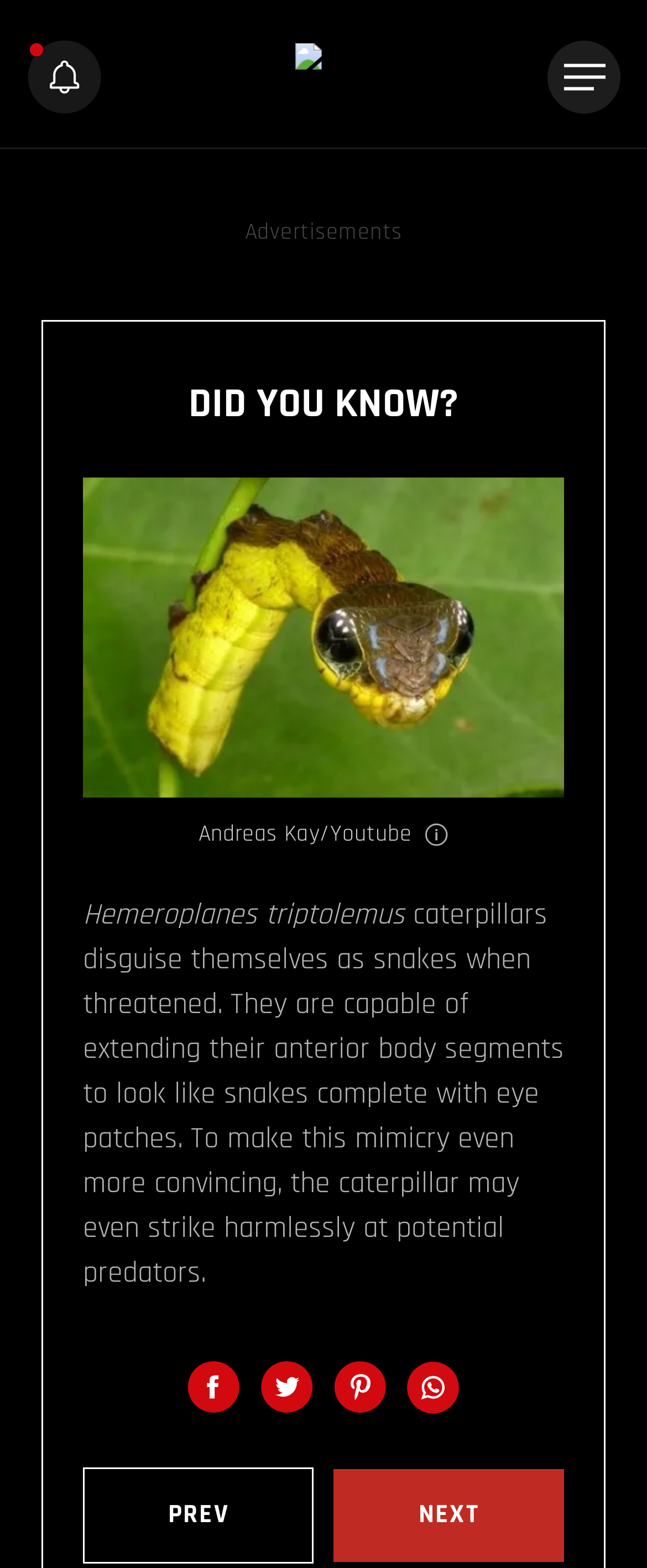Produce an elaborate caption capturing the essence of the webpage.

This webpage is about the Hemeroplanes triptolemus caterpillar, which disguises itself as a snake when threatened. At the top of the page, there is a header section with a logo on the left and an image on the right. Below the header, there is a section labeled "Advertisements". 

The main content of the page starts with a heading "DID YOU KNOW?" followed by a paragraph of text that describes the caterpillar's behavior. The text is accompanied by an image of the caterpillar, which is positioned to the right of the text. 

Below the image, there are several links, including one attributed to "Andreas Kay/Youtube". There are also several small images scattered throughout the bottom of the page, which appear to be navigation buttons or icons. The page also has "PREV" and "NEXT" links at the bottom, suggesting that it is part of a series of pages.